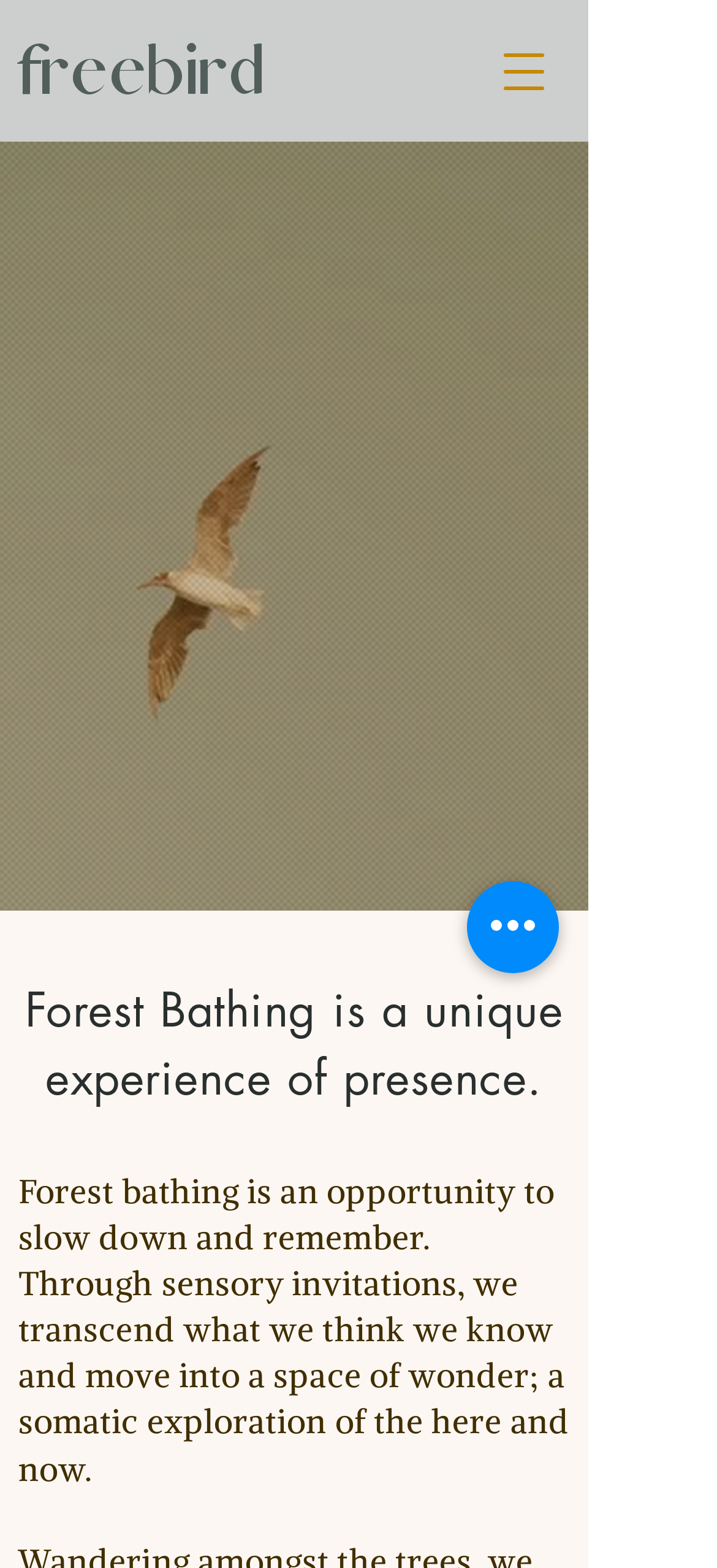What is the name of the website?
Refer to the screenshot and respond with a concise word or phrase.

Freebird